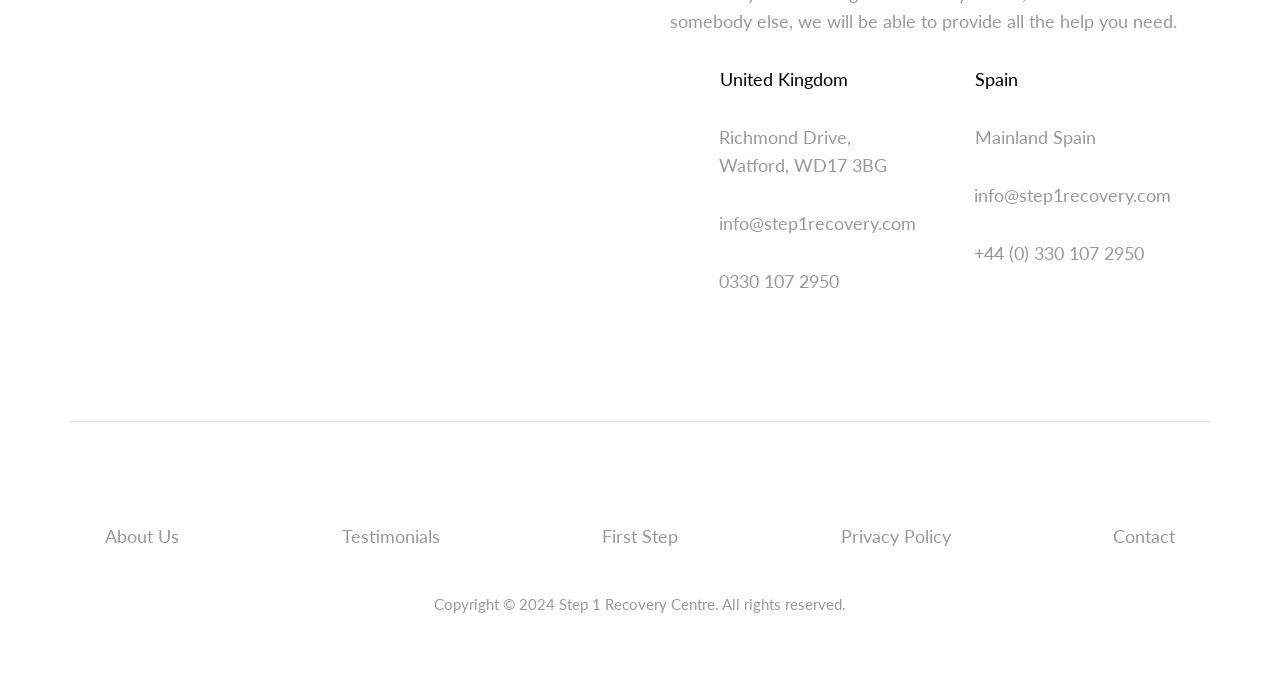What is the country represented by the flag at the top left?
Refer to the image and provide a detailed answer to the question.

The flag at the top left is a UK flag, and the text next to it says 'United Kingdom', indicating that the country represented is the United Kingdom.